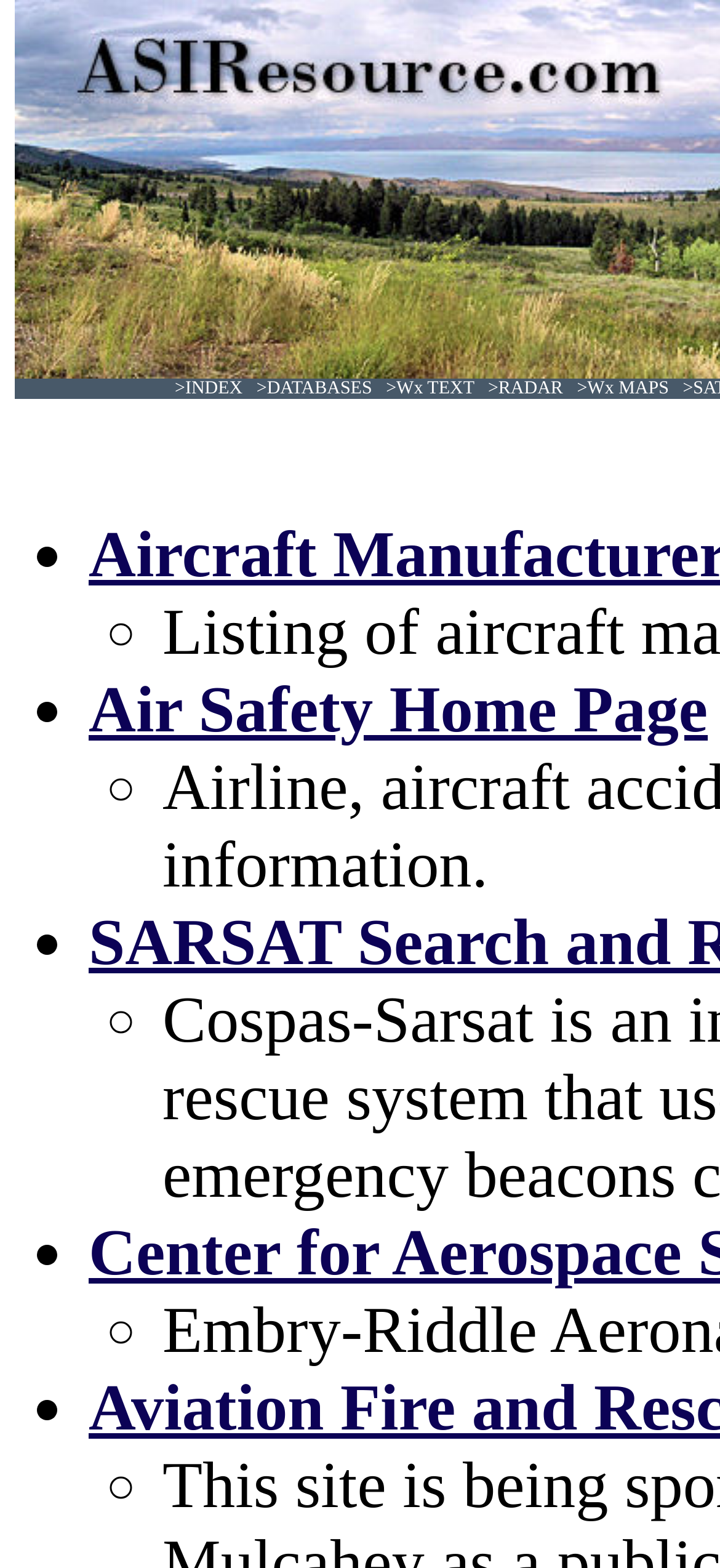What is the last link on the top navigation?
Based on the screenshot, answer the question with a single word or phrase.

Wx MAPS